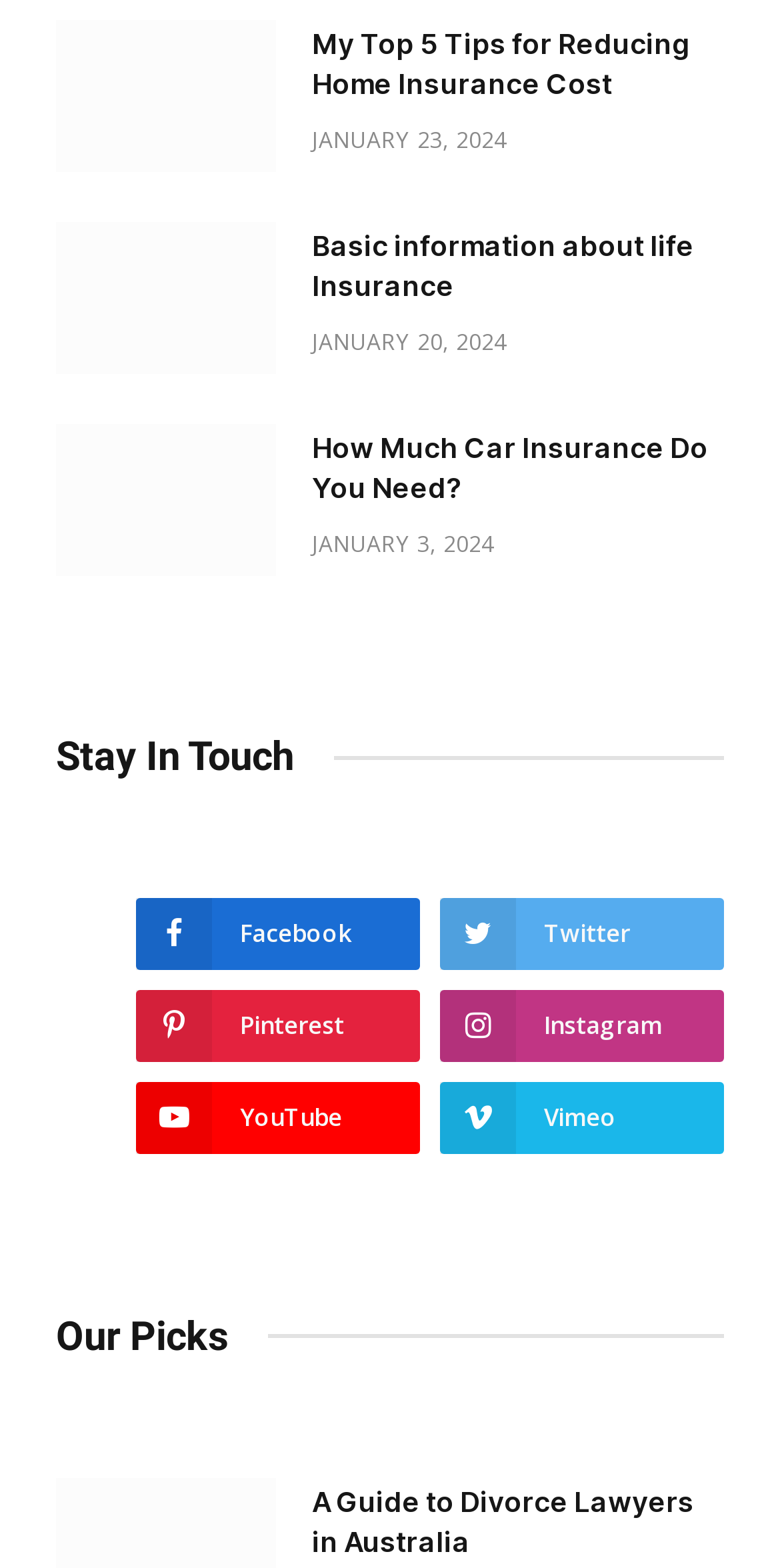Determine the bounding box coordinates of the section to be clicked to follow the instruction: "Learn about basic information on life insurance". The coordinates should be given as four float numbers between 0 and 1, formatted as [left, top, right, bottom].

[0.072, 0.141, 0.354, 0.238]